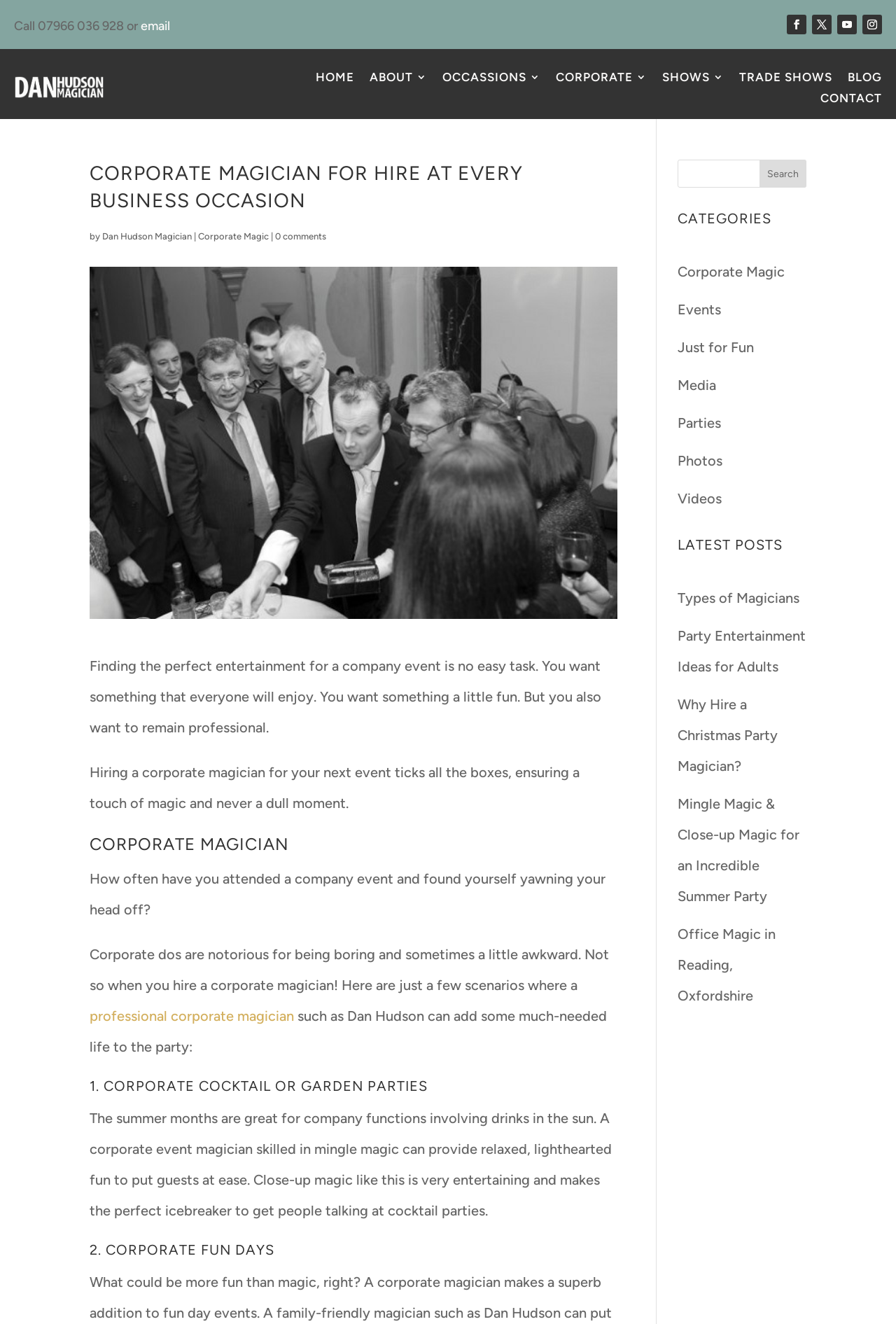Illustrate the webpage thoroughly, mentioning all important details.

This webpage is about hiring a corporate magician for events. At the top left, there is a call-to-action section with a phone number and an email link. Next to it, there are four social media links. Below this section, there is a navigation menu with links to "HOME", "ABOUT", "OCCASSIONS", "CORPORATE", "SHOWS", "TRADE SHOWS", "BLOG", and "CONTACT".

The main content of the webpage is divided into sections. The first section has a heading "CORPORATE MAGICIAN FOR HIRE AT EVERY BUSINESS OCCASION" and a subheading "by Dan Hudson Magician | Corporate Magic". Below this, there is a paragraph of text discussing the importance of finding the right entertainment for company events.

The next section has a heading "CORPORATE MAGICIAN" and discusses how hiring a corporate magician can add fun to company events. There are several paragraphs of text explaining how a magician can make events more enjoyable.

Below this, there are sections with headings "1. CORPORATE COCKTAIL OR GARDEN PARTIES" and "2. CORPORATE FUN DAYS", which describe how a magician can add entertainment to these types of events.

On the right side of the webpage, there is a search bar with a search button. Below this, there are sections with headings "CATEGORIES" and "LATEST POSTS", which contain links to various topics related to corporate magic and events.

There is also an image of Dan Hudson Magician, United Kingdom, located at the top left of the webpage.